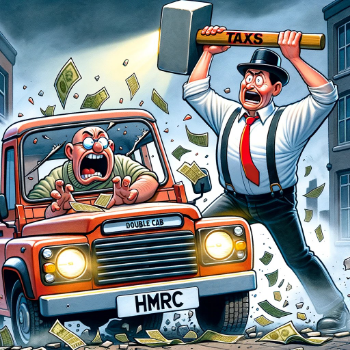Answer the question in a single word or phrase:
What is the background of the image?

a cityscape